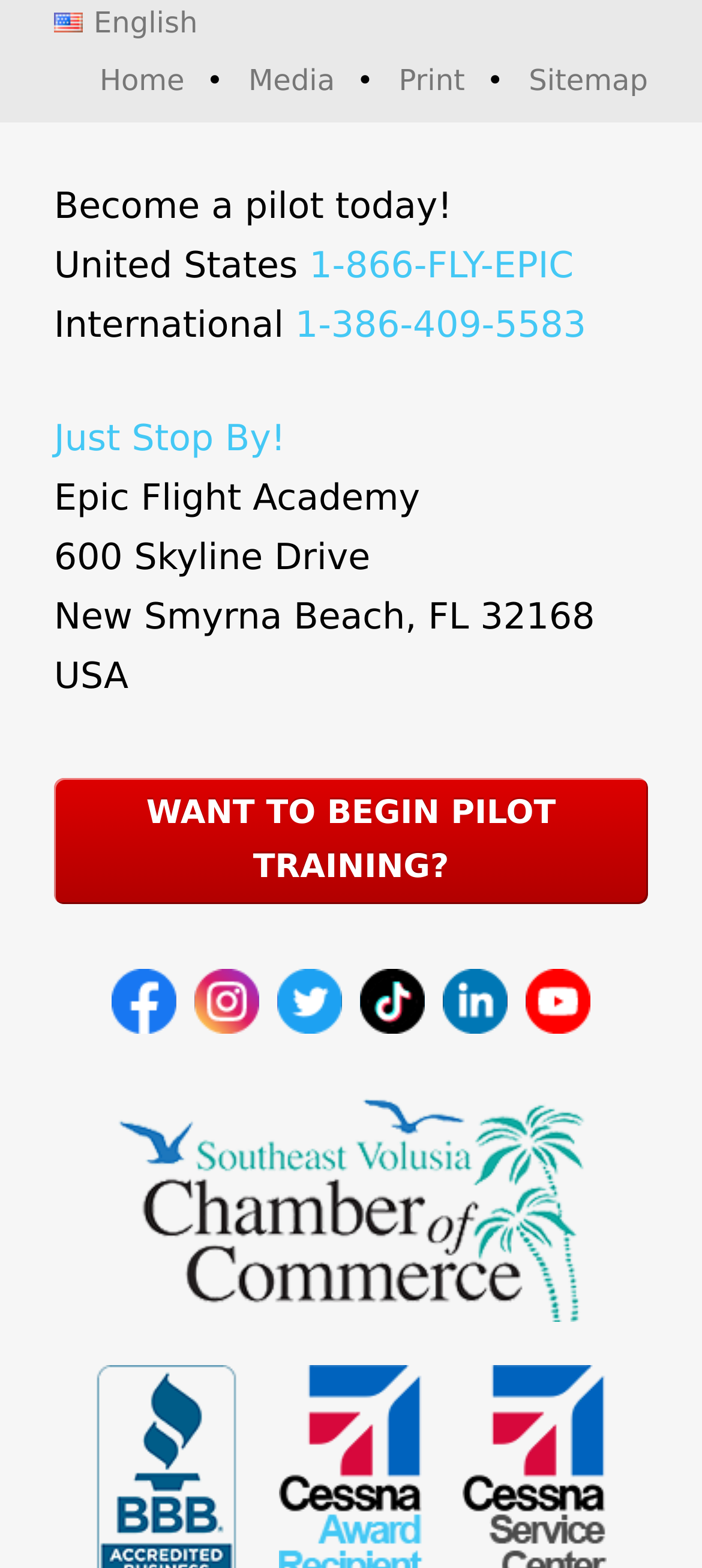Determine the bounding box coordinates of the clickable element to complete this instruction: "Learn about pilot training". Provide the coordinates in the format of four float numbers between 0 and 1, [left, top, right, bottom].

[0.077, 0.496, 0.923, 0.576]